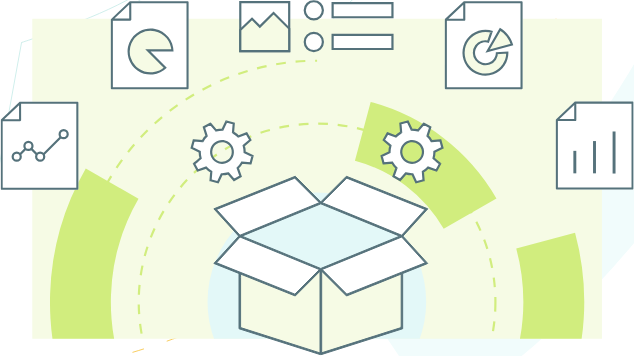Detail every visible element in the image extensively.

The image illustrates a concept related to data collection, featuring an open box at the center surrounded by various icons that symbolize different types of data elements. These icons include graphical representations such as charts and files, signifying the tools and inputs essential for gathering and organizing data effectively. The background employs a soft color palette of greens and light tones which enhances the visual appeal, creating a dynamic feel.

This imagery aligns with the overarching theme of "Gather the right data in the right formats," underscoring the importance of customizing data collection processes. It emphasizes how the implementation of user-friendly and tailored forms can lead to improved data quality, facilitating the capture of accurate information in various contexts, such as surveys or documentation. Each element in the image symbolizes the capabilities of modern data collection tools that help streamline the way organizations gather and manage their data, ultimately leading to better insights and outcomes.